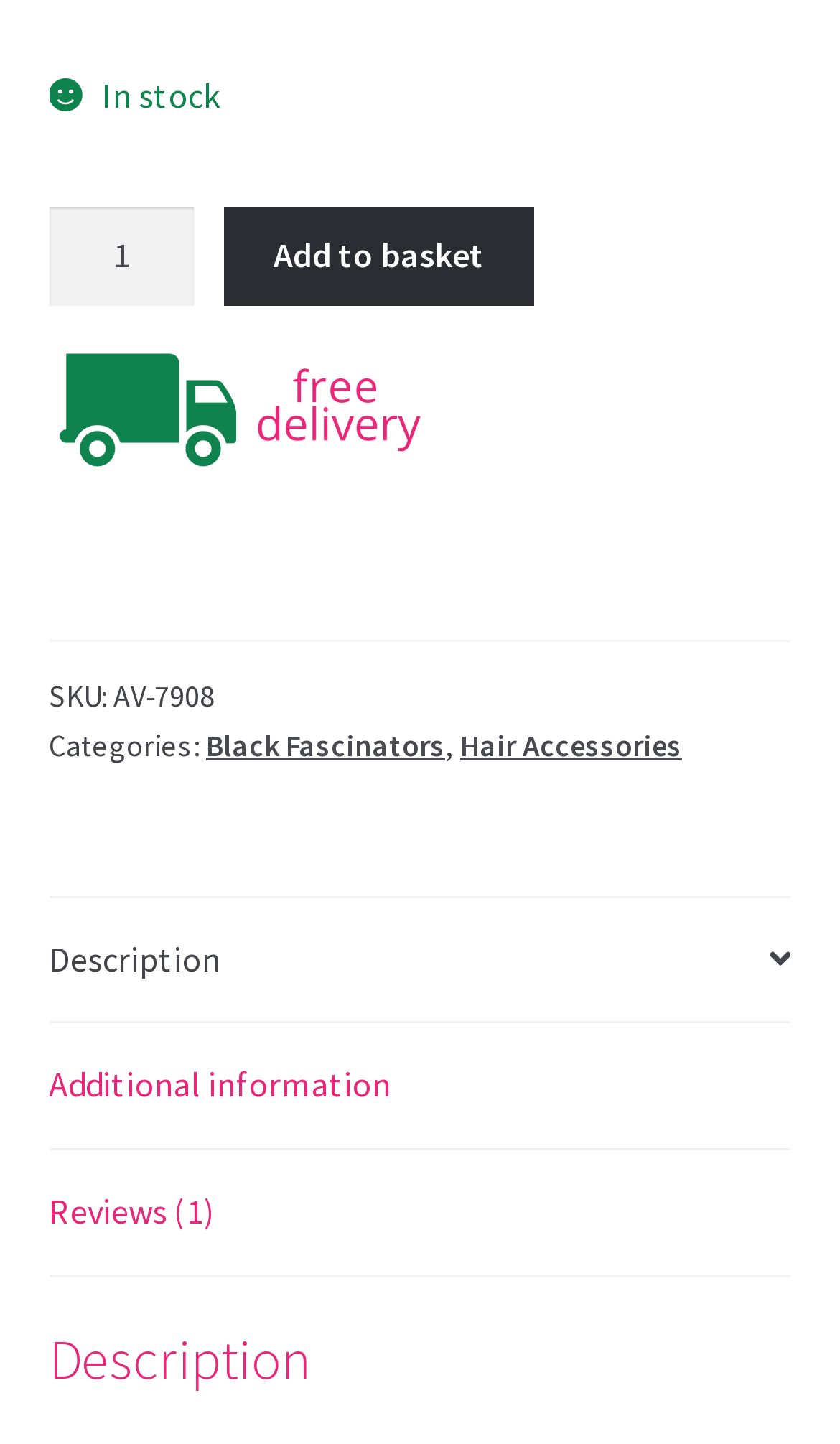Please identify the bounding box coordinates of the clickable region that I should interact with to perform the following instruction: "Follow us on Facebook". The coordinates should be expressed as four float numbers between 0 and 1, i.e., [left, top, right, bottom].

None